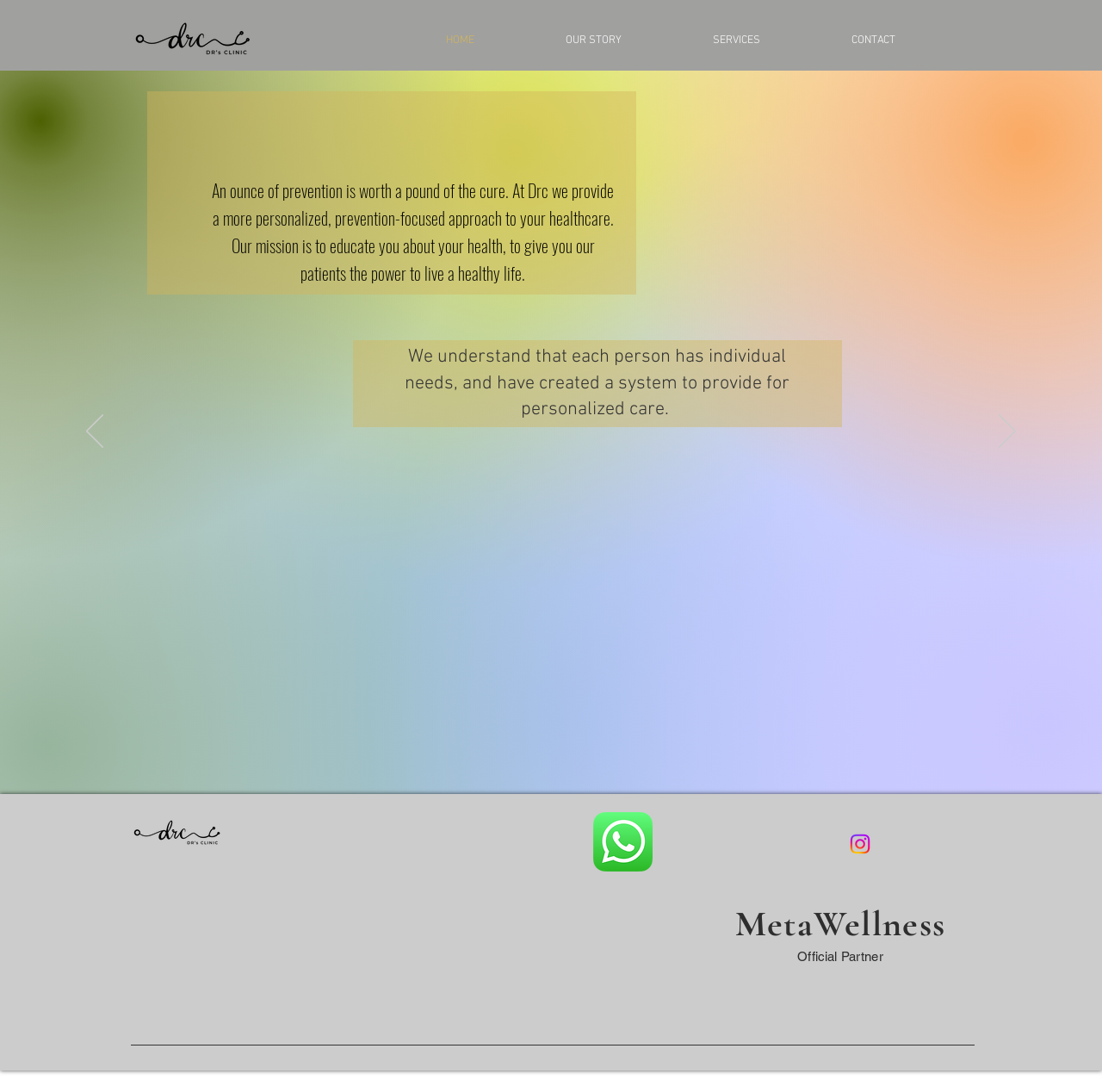What are the clinic's operating hours?
Relying on the image, give a concise answer in one word or a brief phrase.

Monday - Saturday 9 am - 8 pm